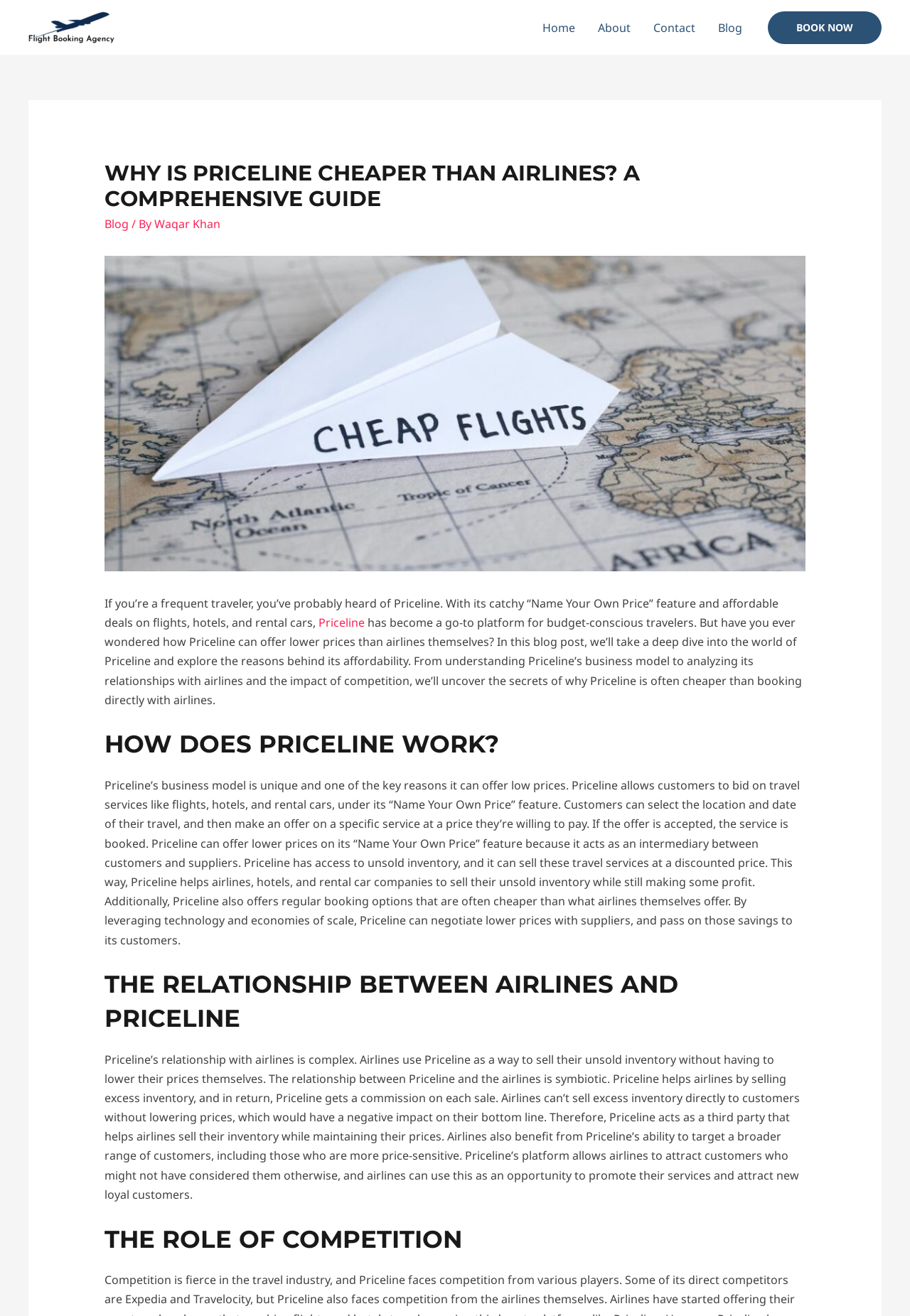Can you specify the bounding box coordinates of the area that needs to be clicked to fulfill the following instruction: "Click on the 'BOOK NOW' button"?

[0.844, 0.008, 0.969, 0.033]